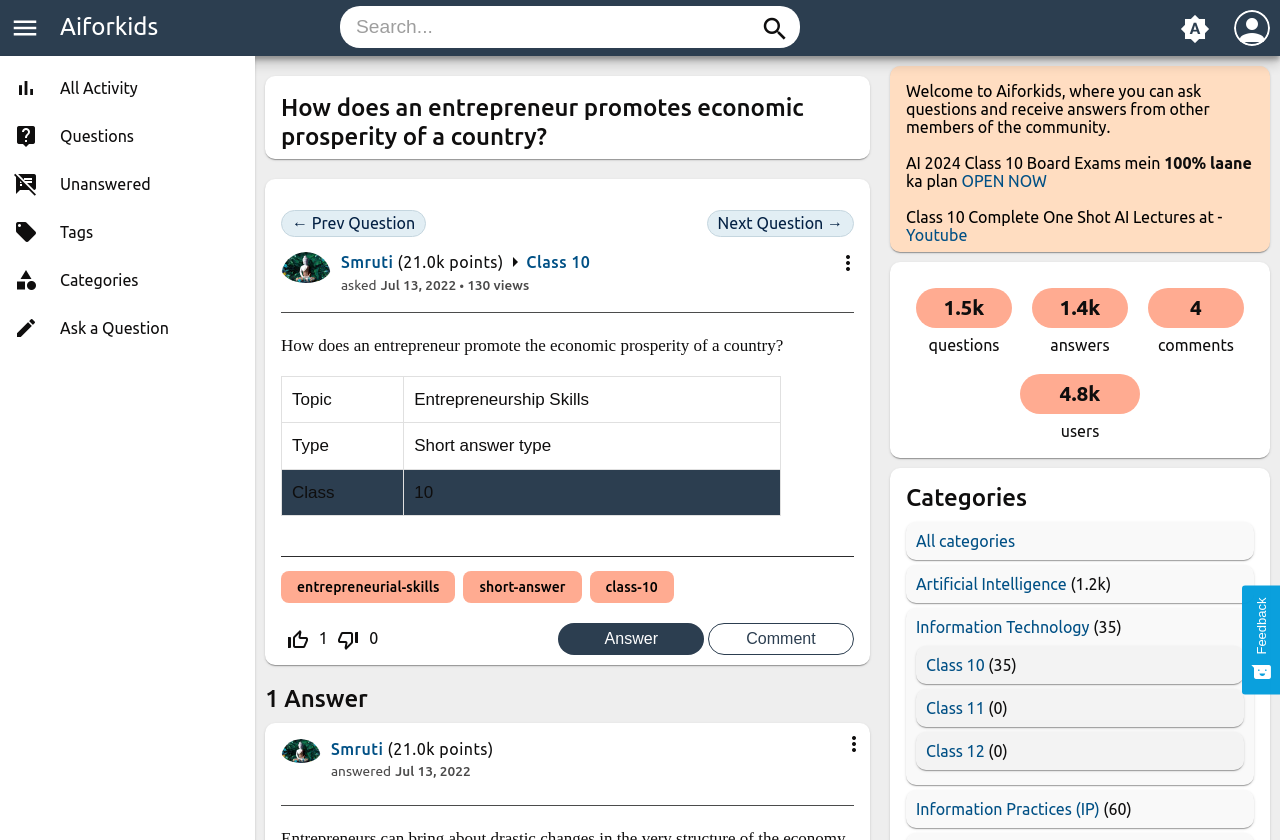Please find the main title text of this webpage.

How does an entrepreneur promotes economic prosperity of a country?